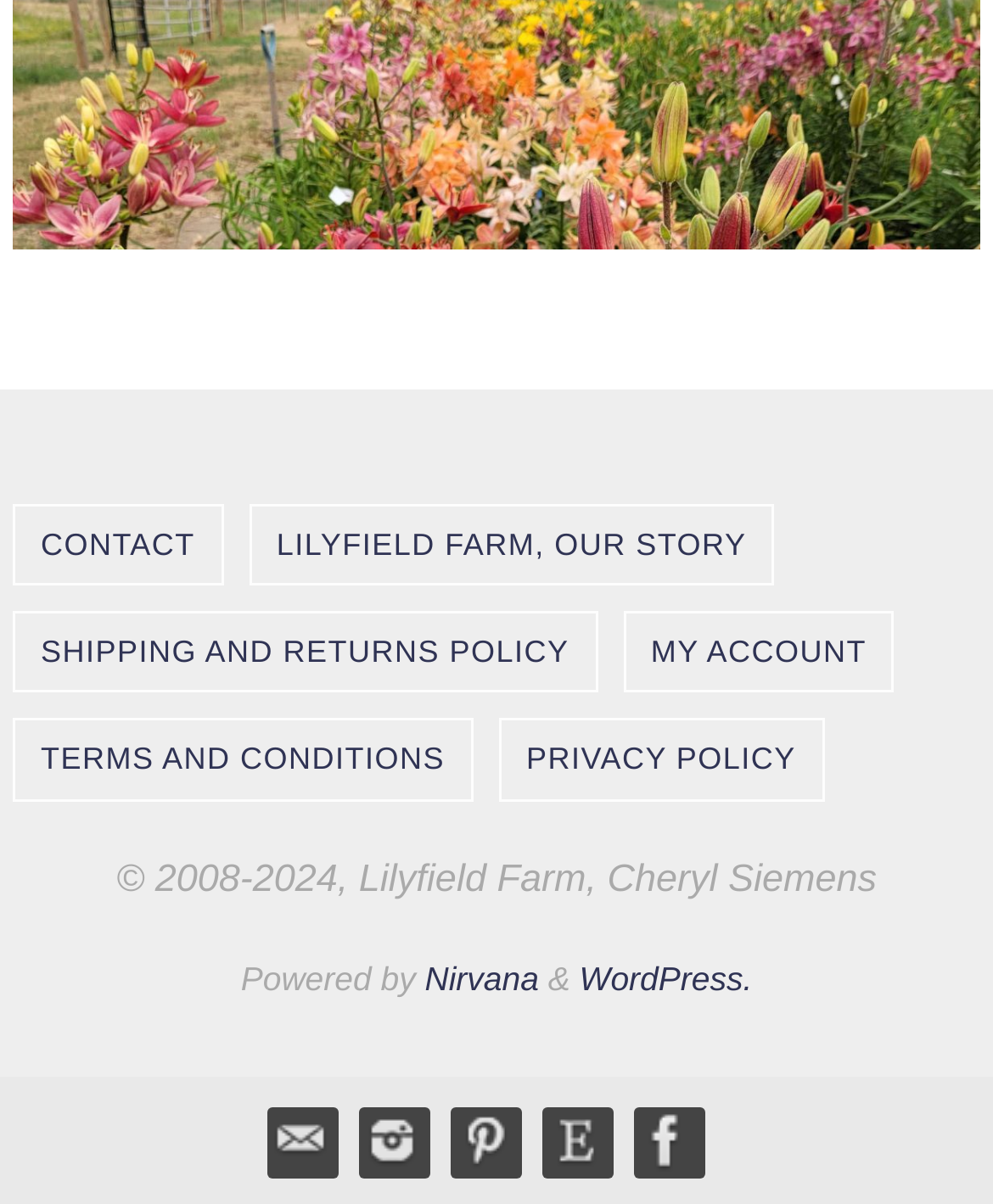Based on the element description: "Shipping and Returns Policy", identify the bounding box coordinates for this UI element. The coordinates must be four float numbers between 0 and 1, listed as [left, top, right, bottom].

[0.015, 0.509, 0.599, 0.574]